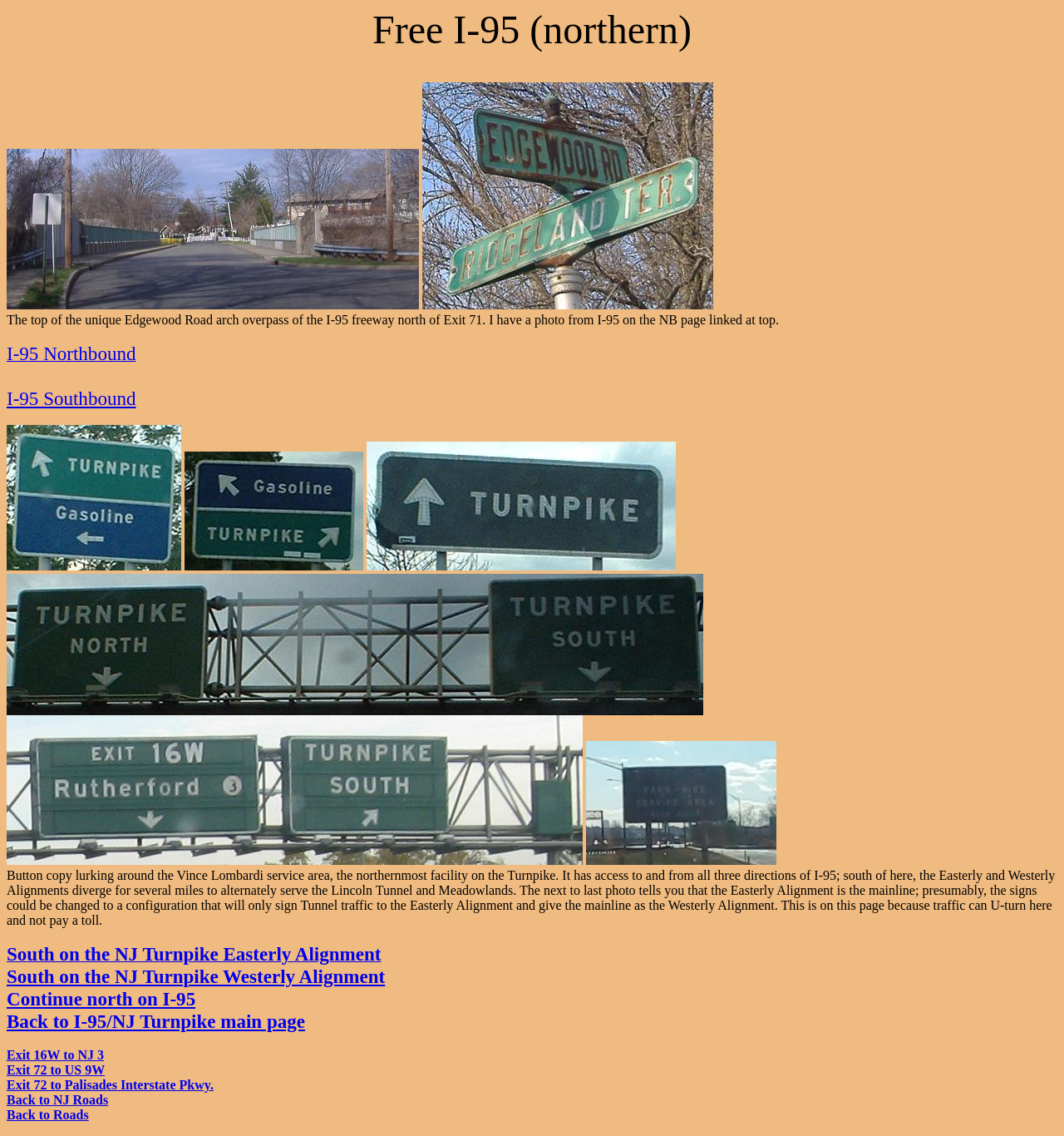Find and provide the bounding box coordinates for the UI element described with: "Back to Roads".

[0.006, 0.975, 0.083, 0.988]